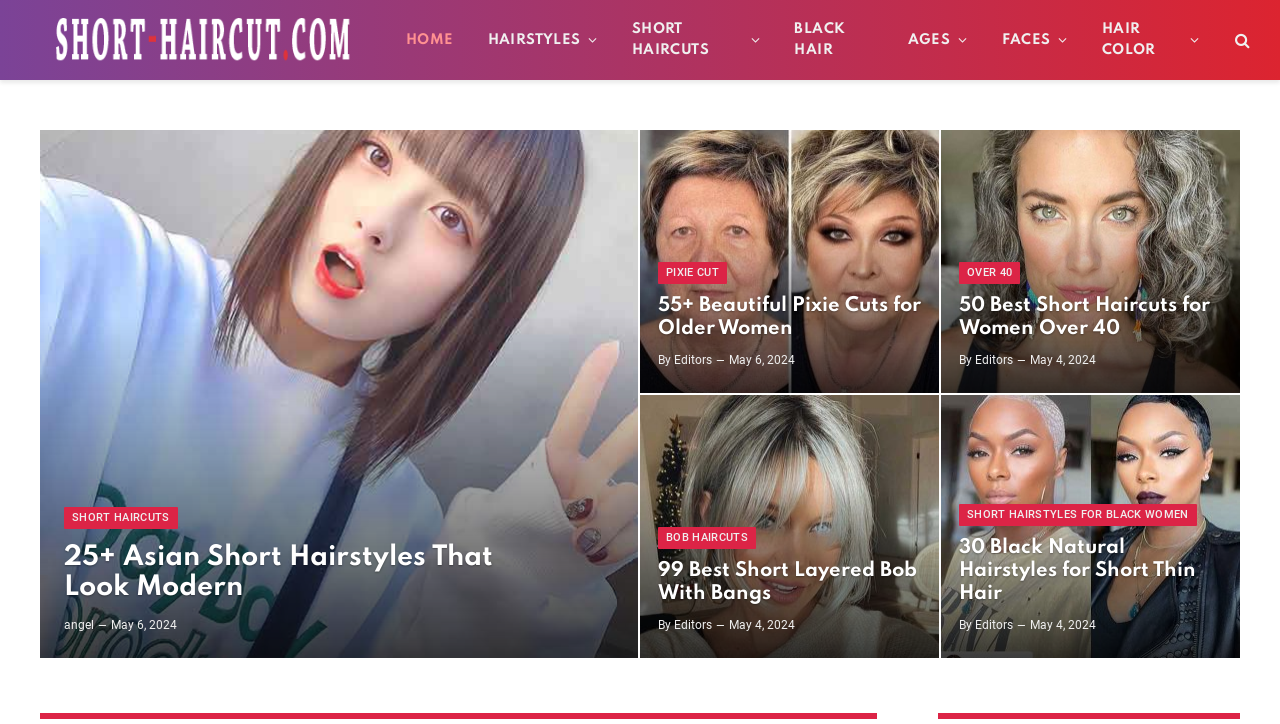Please specify the bounding box coordinates for the clickable region that will help you carry out the instruction: "view short haircuts".

[0.48, 0.0, 0.607, 0.11]